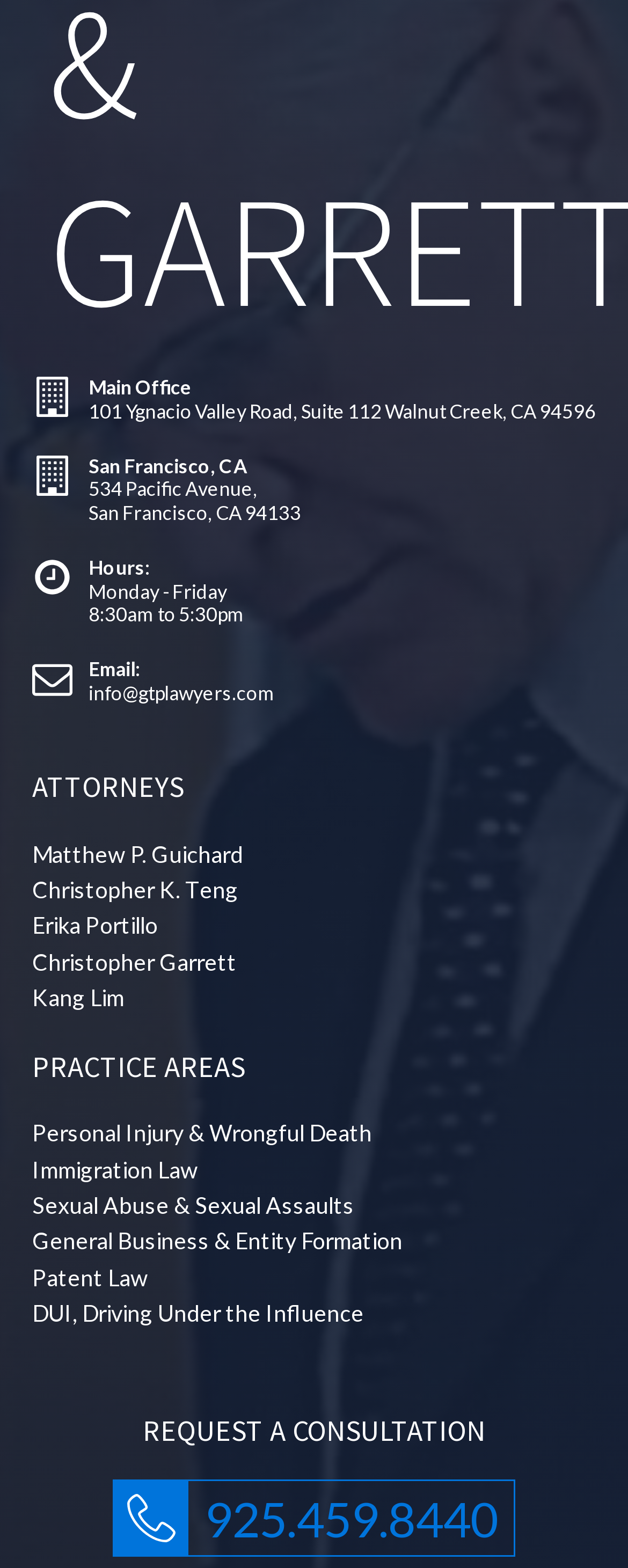What is the address of the Main Office?
Refer to the image and provide a one-word or short phrase answer.

101 Ygnacio Valley Road, Suite 112 Walnut Creek, CA 94596